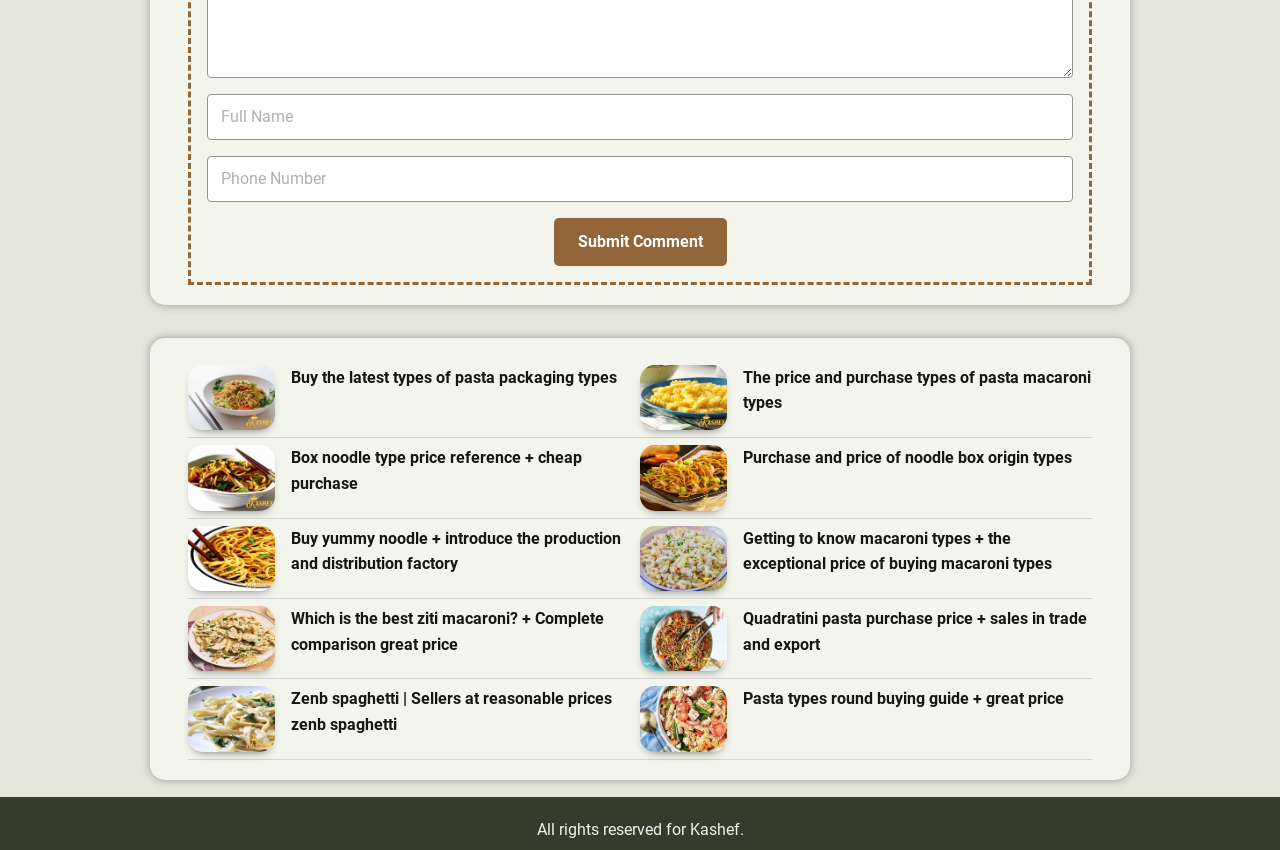Answer the question with a single word or phrase: 
What is the purpose of the 'Full Name' and 'Phone Number' textboxes?

To submit a comment